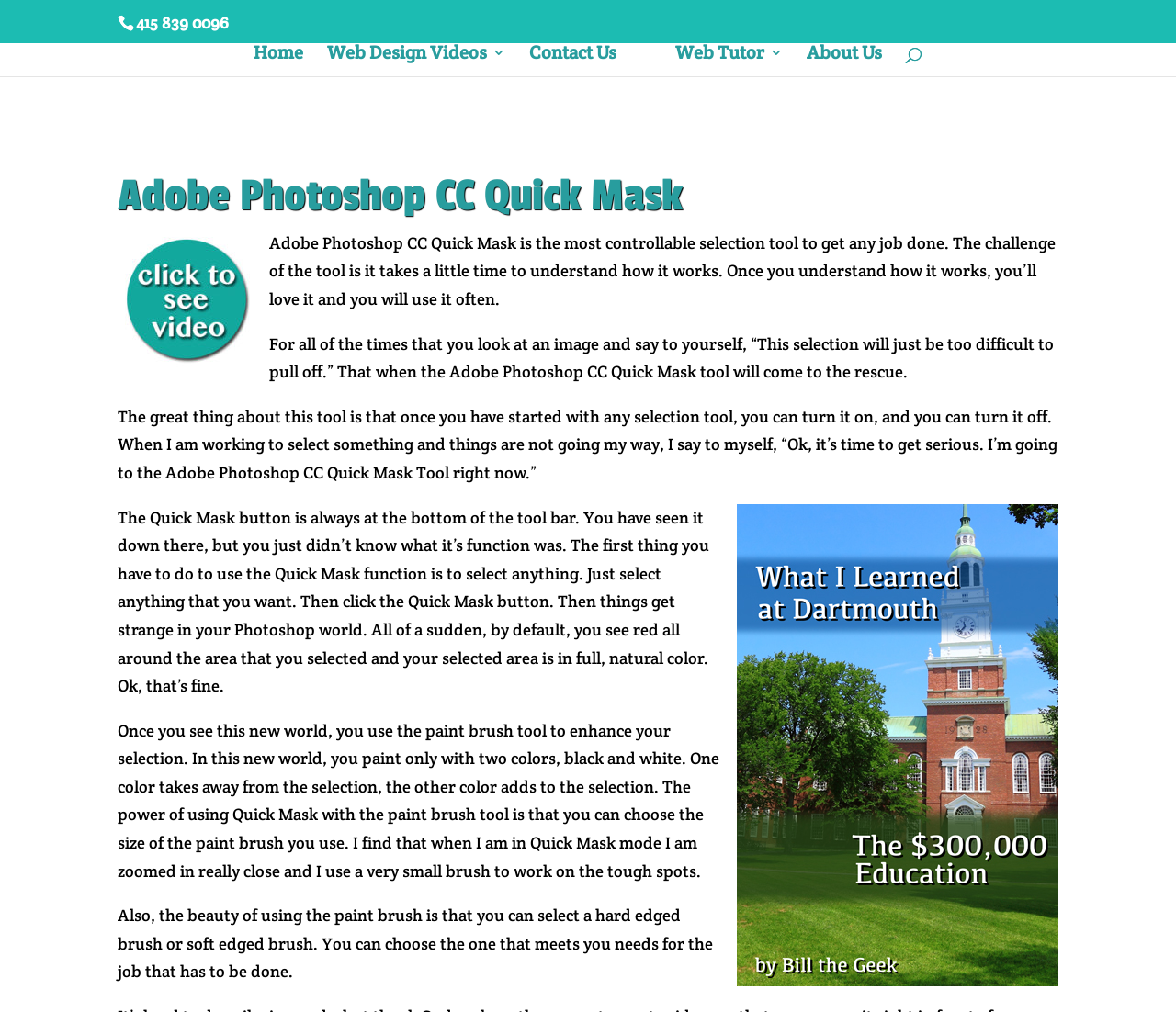Please extract and provide the main headline of the webpage.

Adobe Photoshop CC Quick Mask